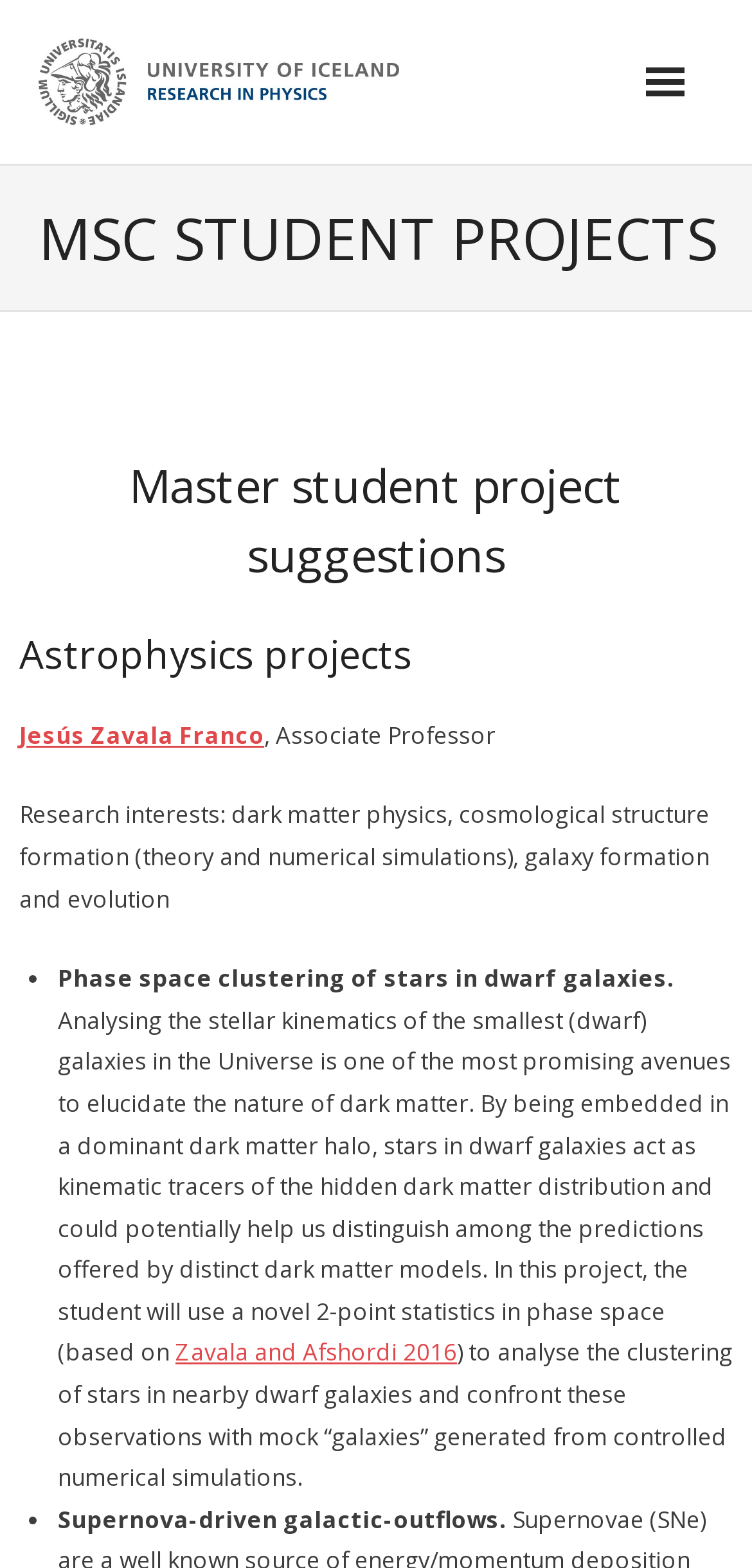What is the research interest of Jesús Zavala Franco?
Based on the image, provide a one-word or brief-phrase response.

dark matter physics